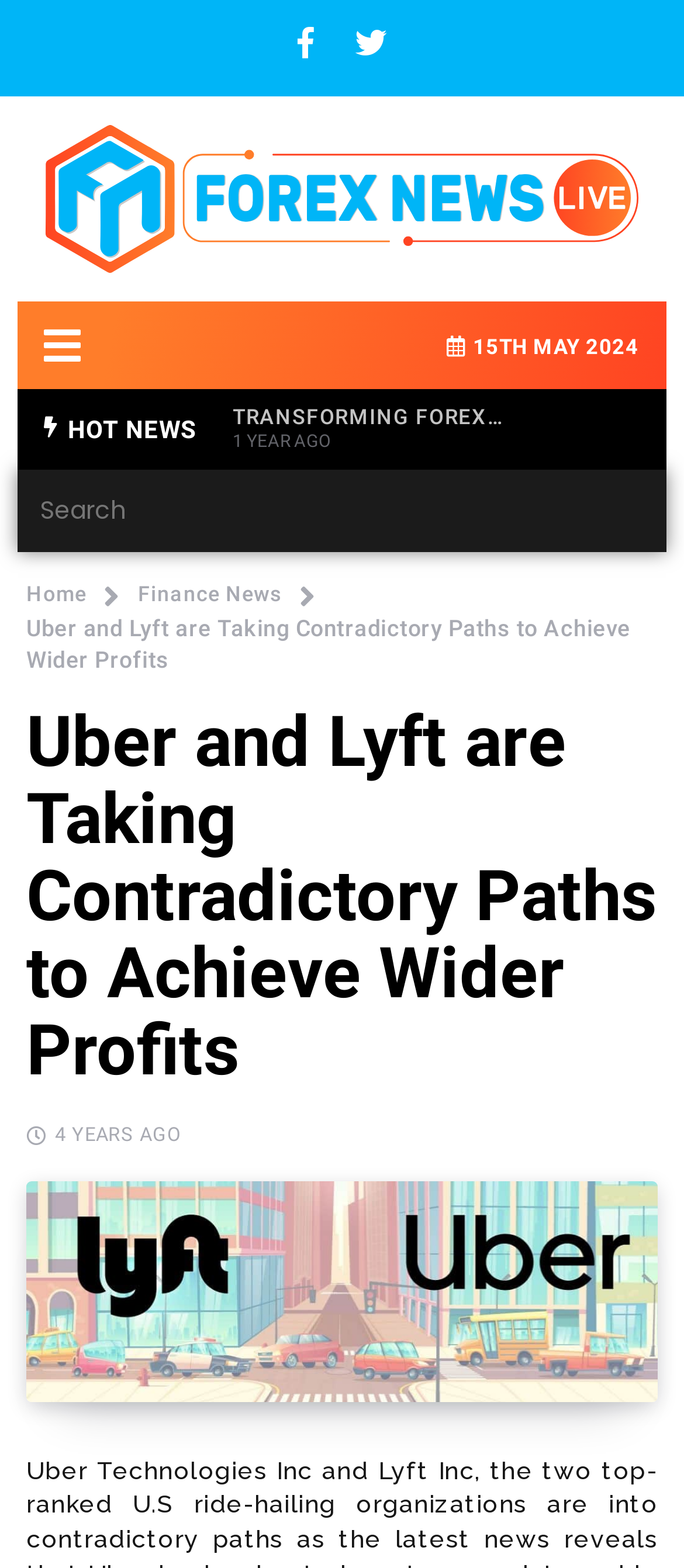What is the category of the news article?
Look at the image and provide a detailed response to the question.

I found the category of the news article by looking at the link element with the content 'Finance News' which is located at the top of the webpage.